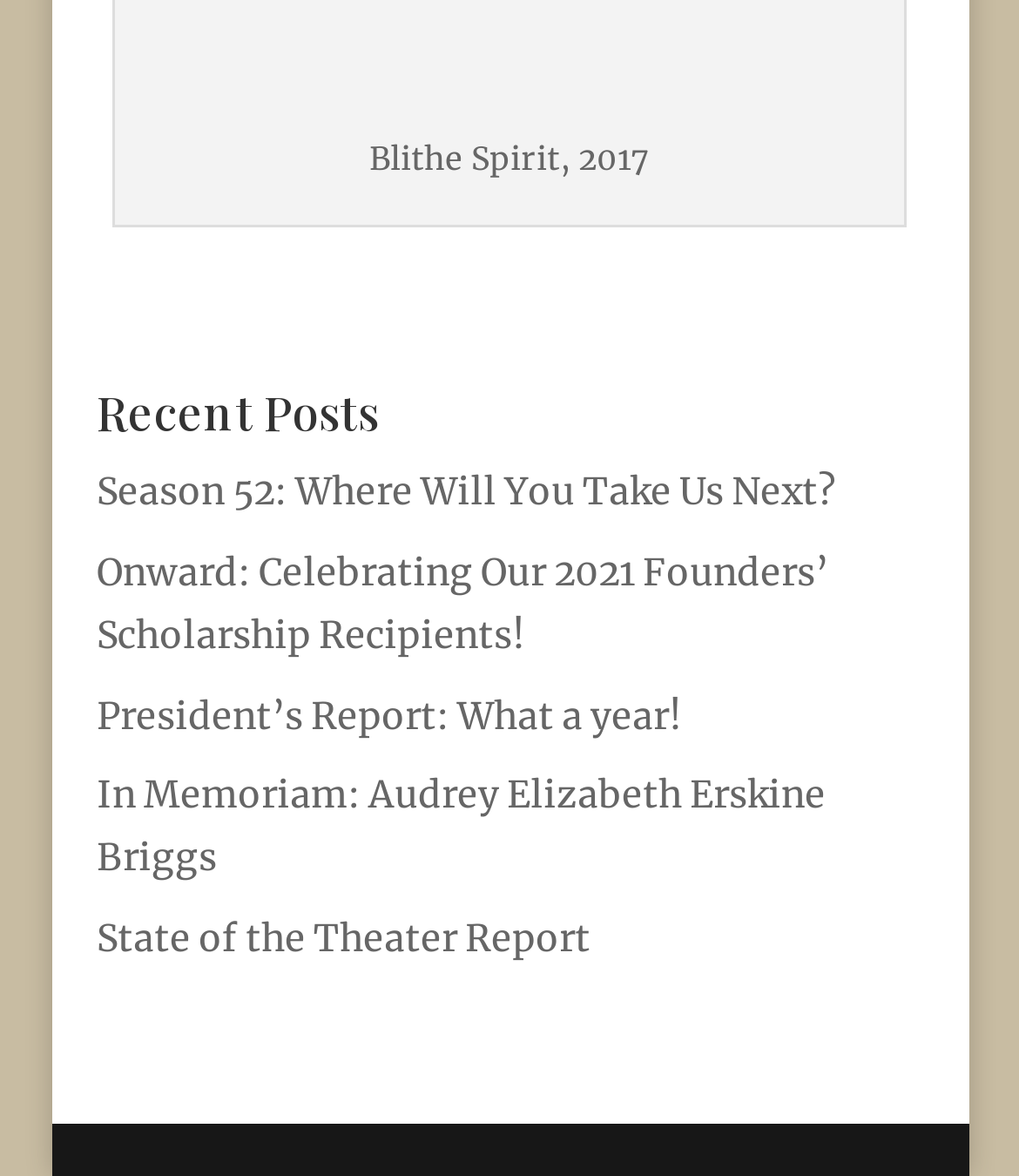Please answer the following question using a single word or phrase: 
What is the title of the first post?

Blithe Spirit, 2017